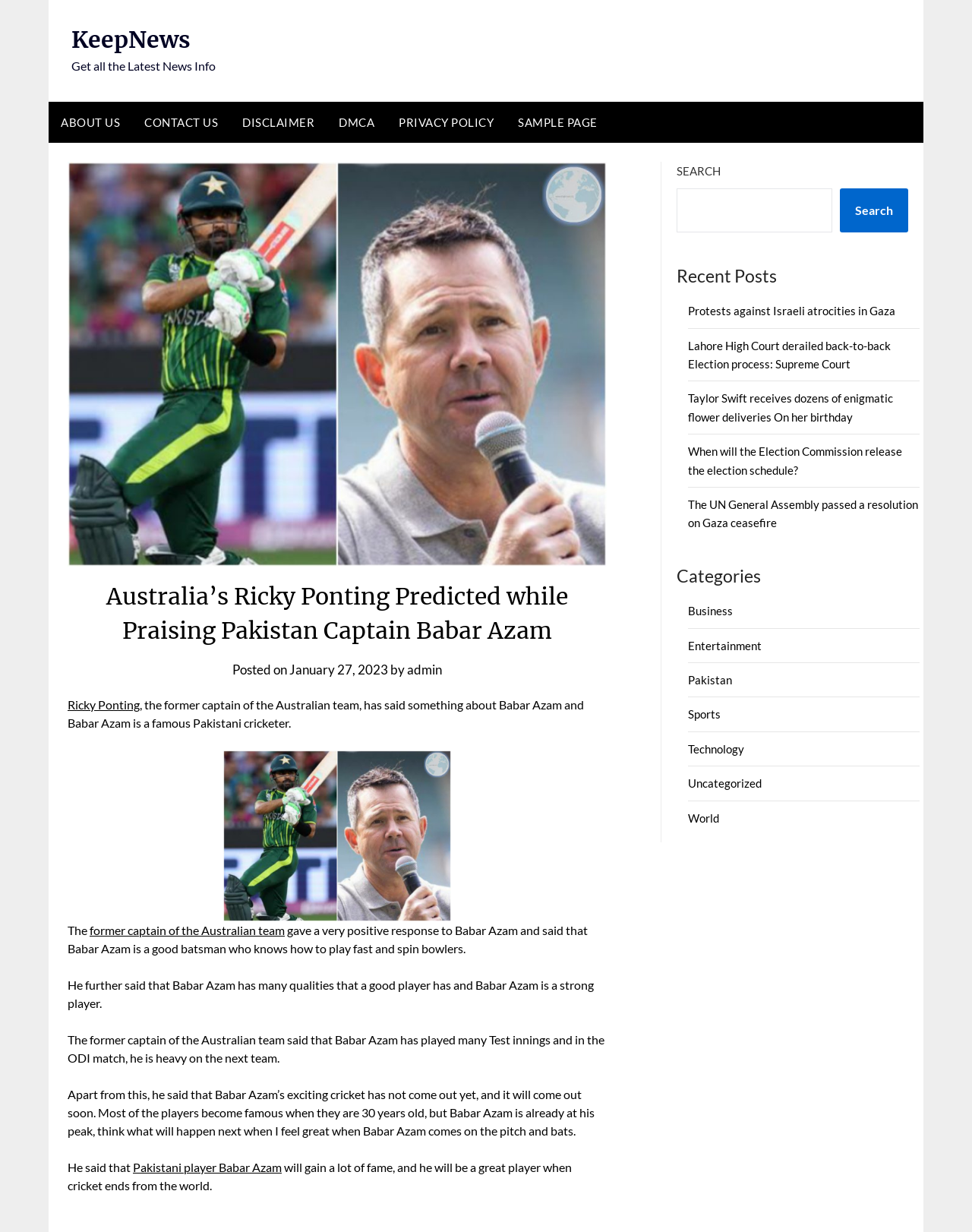Find the bounding box coordinates of the element to click in order to complete the given instruction: "Click on ABOUT US."

[0.05, 0.083, 0.136, 0.116]